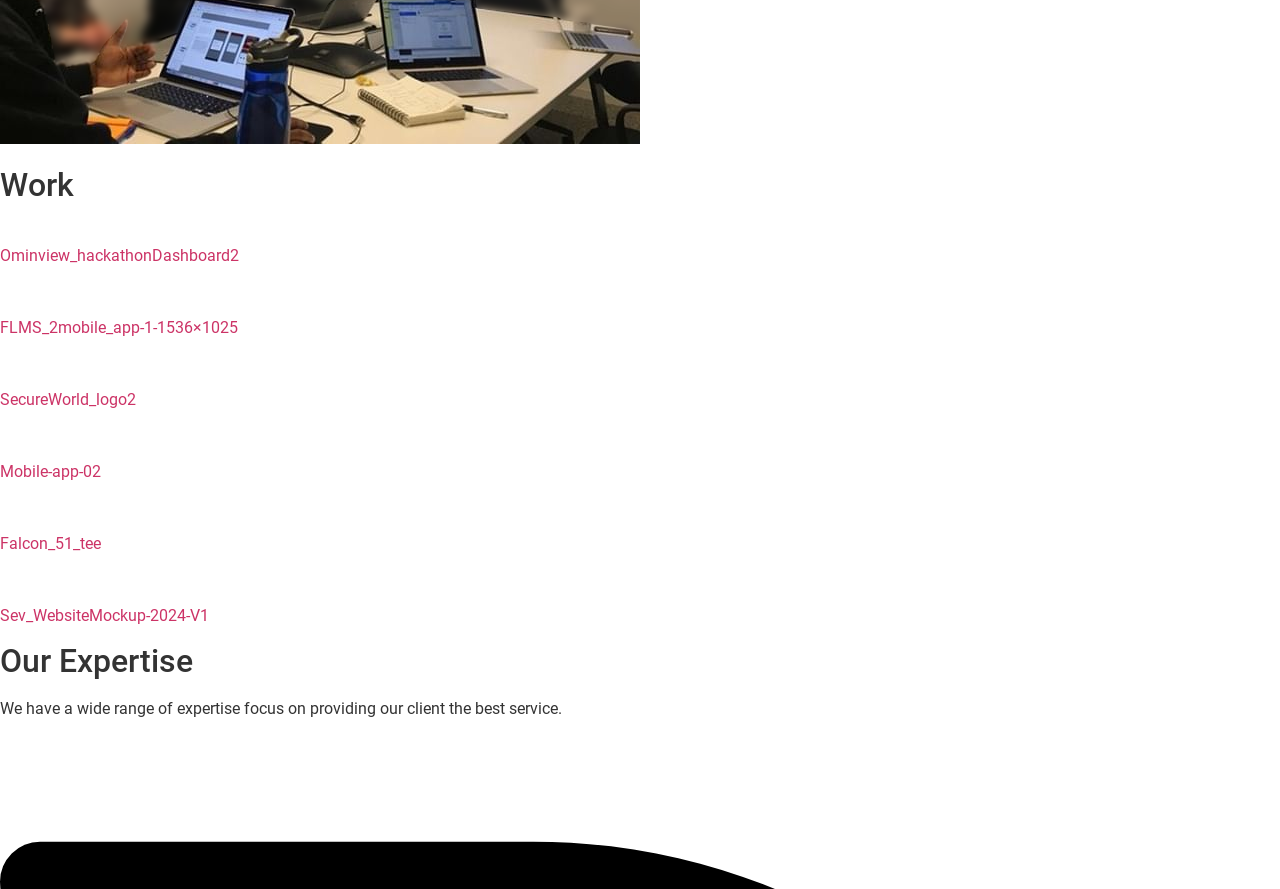How many links are there in the first section?
Please utilize the information in the image to give a detailed response to the question.

There are 6 links in the first section of the webpage, which are 'Ominview_hackathonDashboard2', 'FLMS_2mobile_app-1-1536×1025', 'SecureWorld_logo2', 'Mobile-app-02', 'Falcon_51_tee', and 'Sev_WebsiteMockup-2024-V1'.